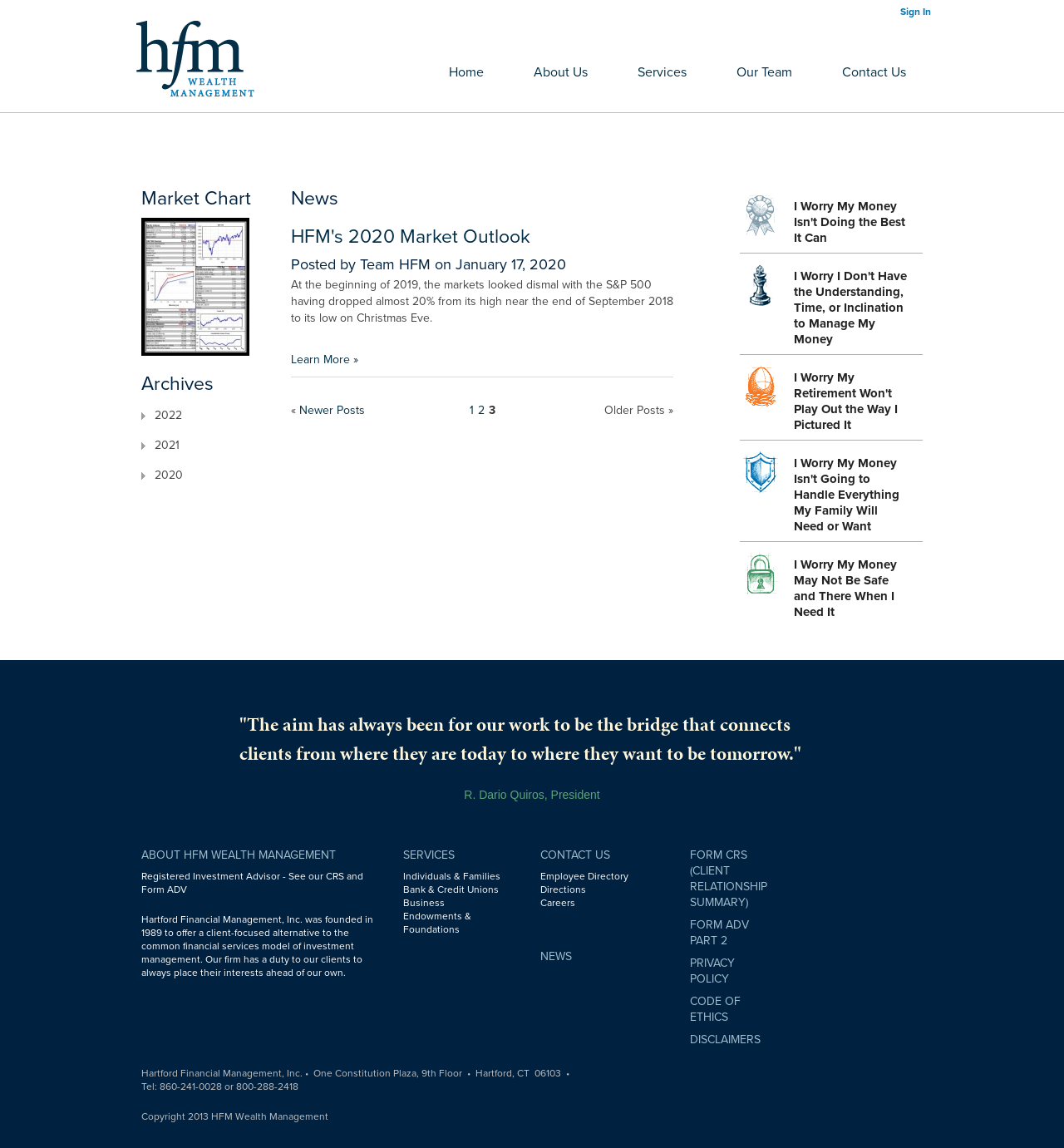Using the description: "SERVICES", determine the UI element's bounding box coordinates. Ensure the coordinates are in the format of four float numbers between 0 and 1, i.e., [left, top, right, bottom].

[0.379, 0.739, 0.427, 0.751]